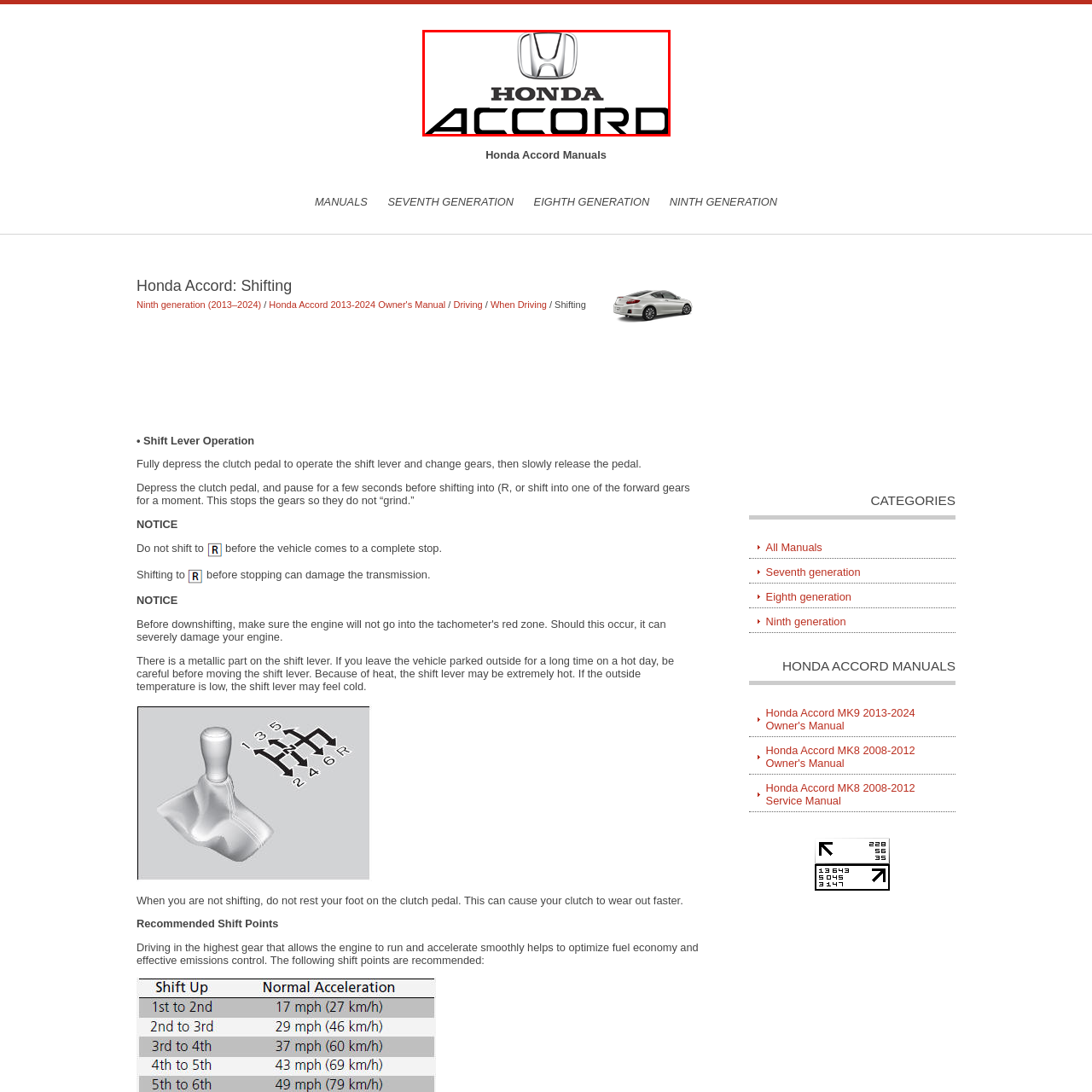Give a detailed account of the visual elements present in the image highlighted by the red border.

The image displays the iconic logo of the Honda Accord, a popular midsize car manufactured by Honda. The design features the word "HONDA" in a bold, uppercase font at the top, while "ACCORD" is presented in a stylized, larger typeface below it, emphasizing the model name. The logo is complemented by a graphic of the Honda emblem, which resembles a stylized letter "H" in a sleek design, typically found at the front of the vehicle. This emblem signifies Honda's commitment to quality and innovation in automotive engineering, while the overall logo reflects the Accord's reputation for reliability and performance within the automotive market.